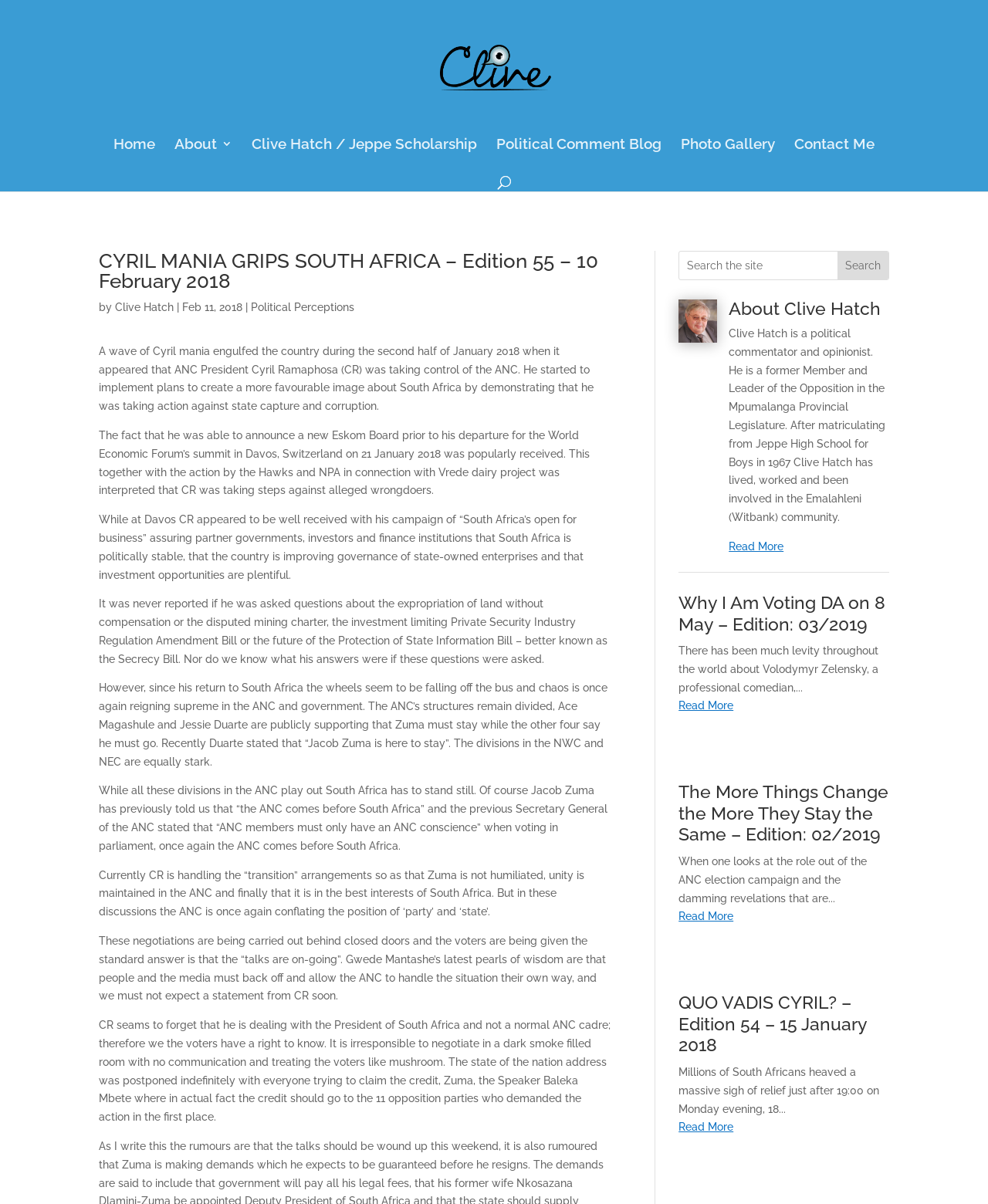Identify the bounding box coordinates for the UI element mentioned here: "Home". Provide the coordinates as four float values between 0 and 1, i.e., [left, top, right, bottom].

[0.115, 0.115, 0.157, 0.144]